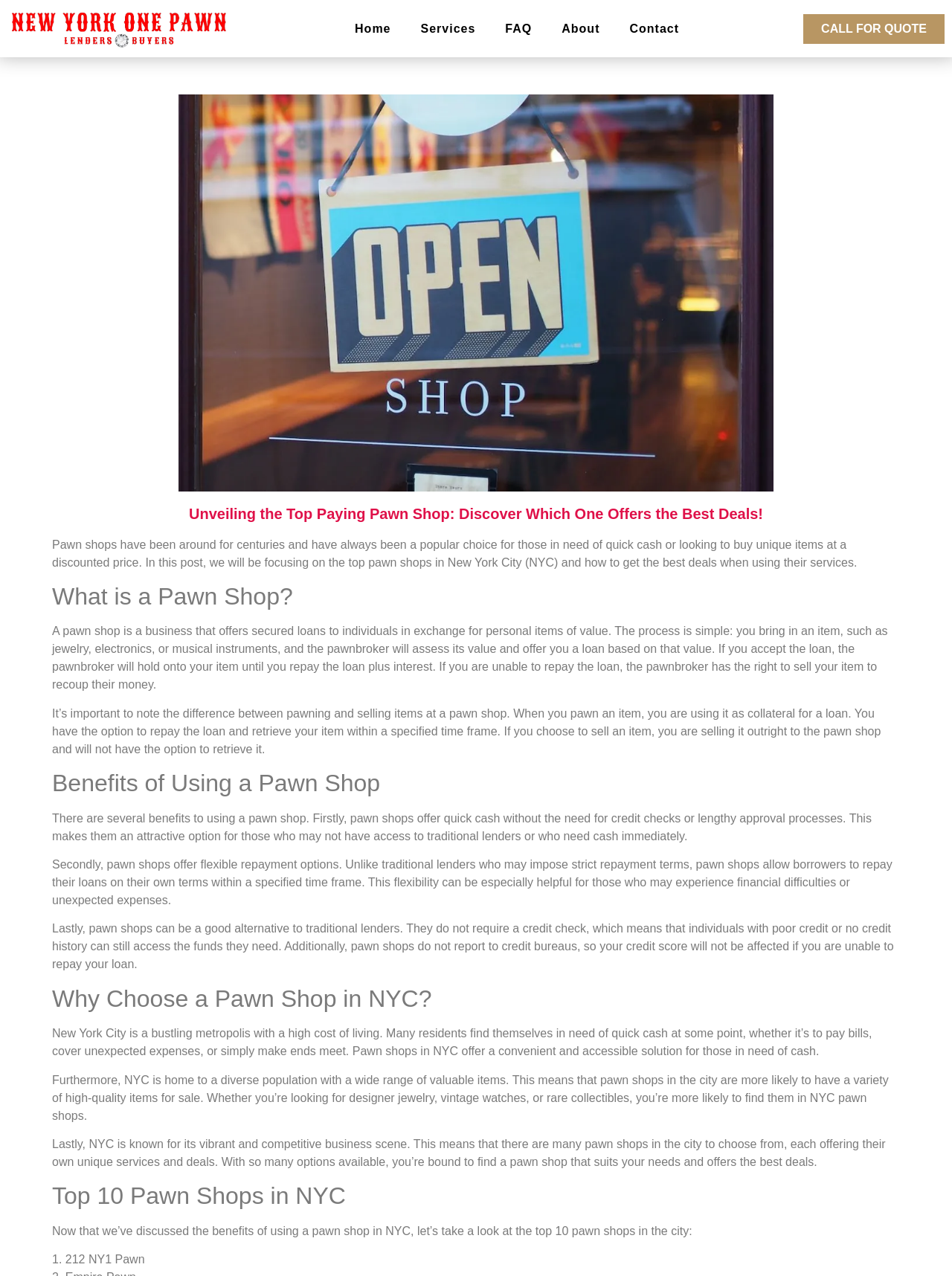Provide the bounding box coordinates for the specified HTML element described in this description: "alt="new York one pawn logo"". The coordinates should be four float numbers ranging from 0 to 1, in the format [left, top, right, bottom].

[0.008, 0.006, 0.242, 0.039]